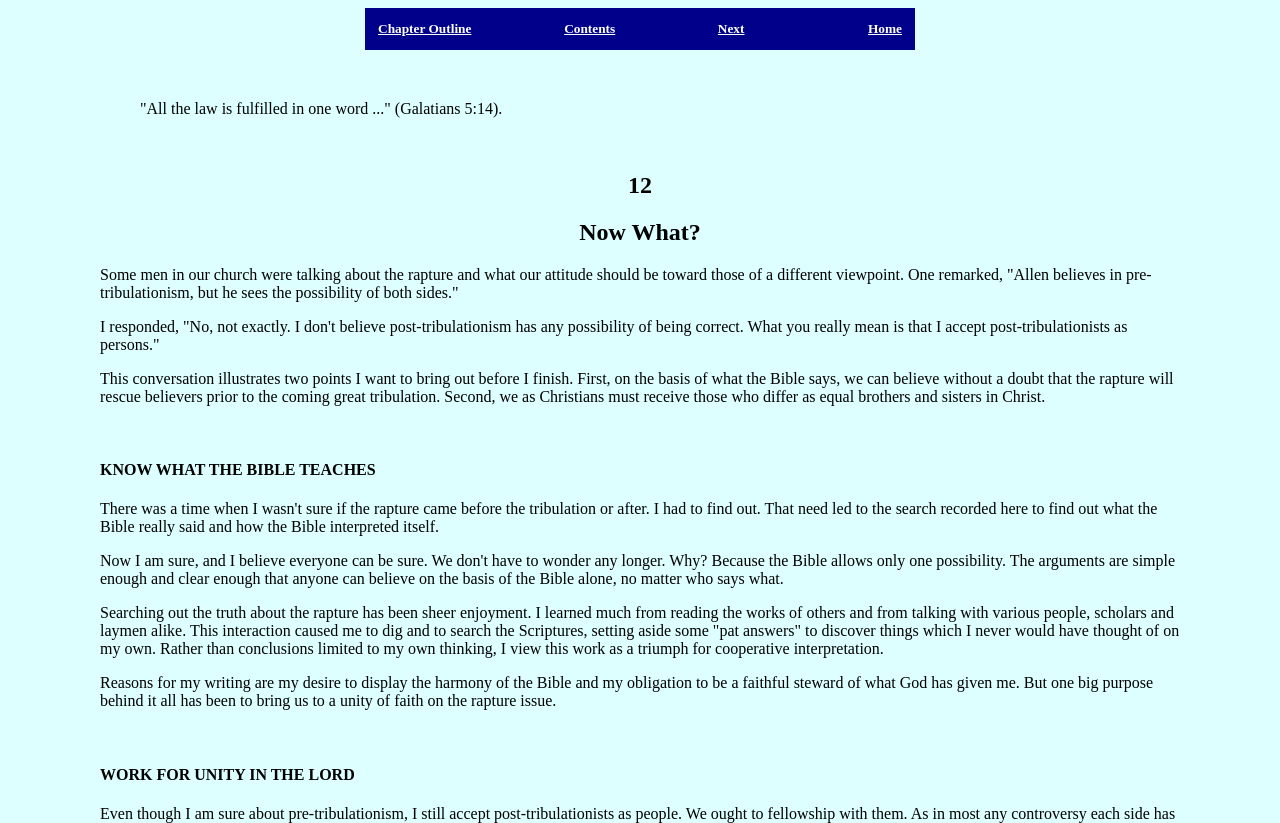Please locate the UI element described by "Chapter Outline" and provide its bounding box coordinates.

[0.295, 0.026, 0.368, 0.044]